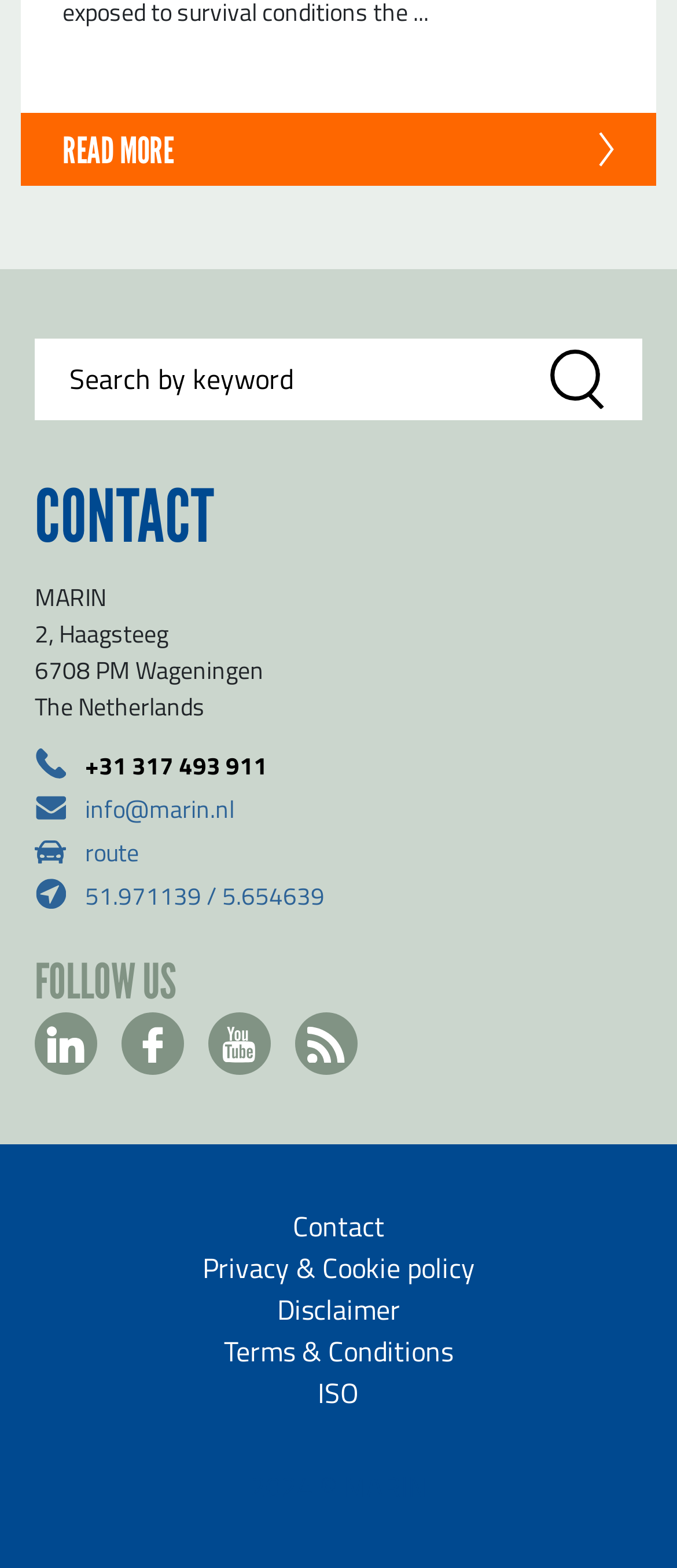Answer in one word or a short phrase: 
What is the copyright year of MARIN's website?

2024